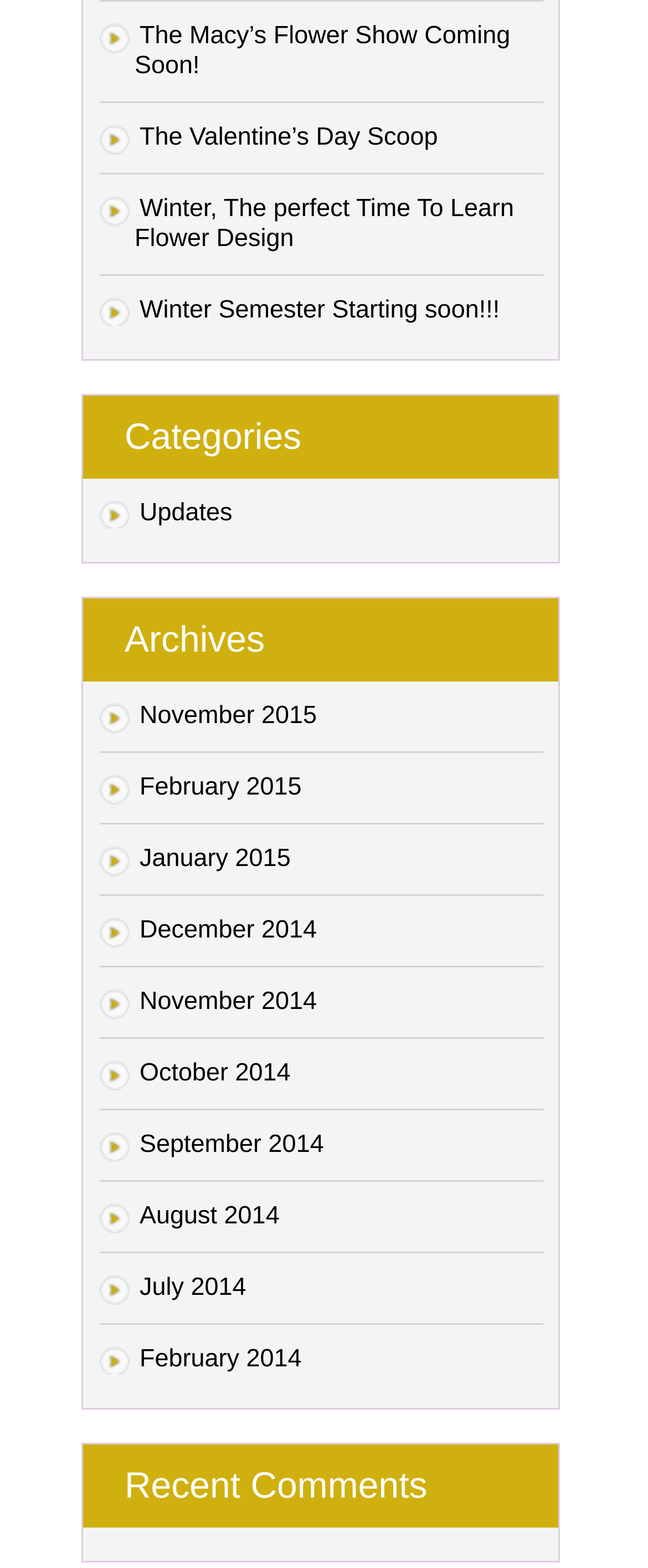Determine the bounding box coordinates of the element that should be clicked to execute the following command: "Read updates".

[0.208, 0.318, 0.359, 0.336]